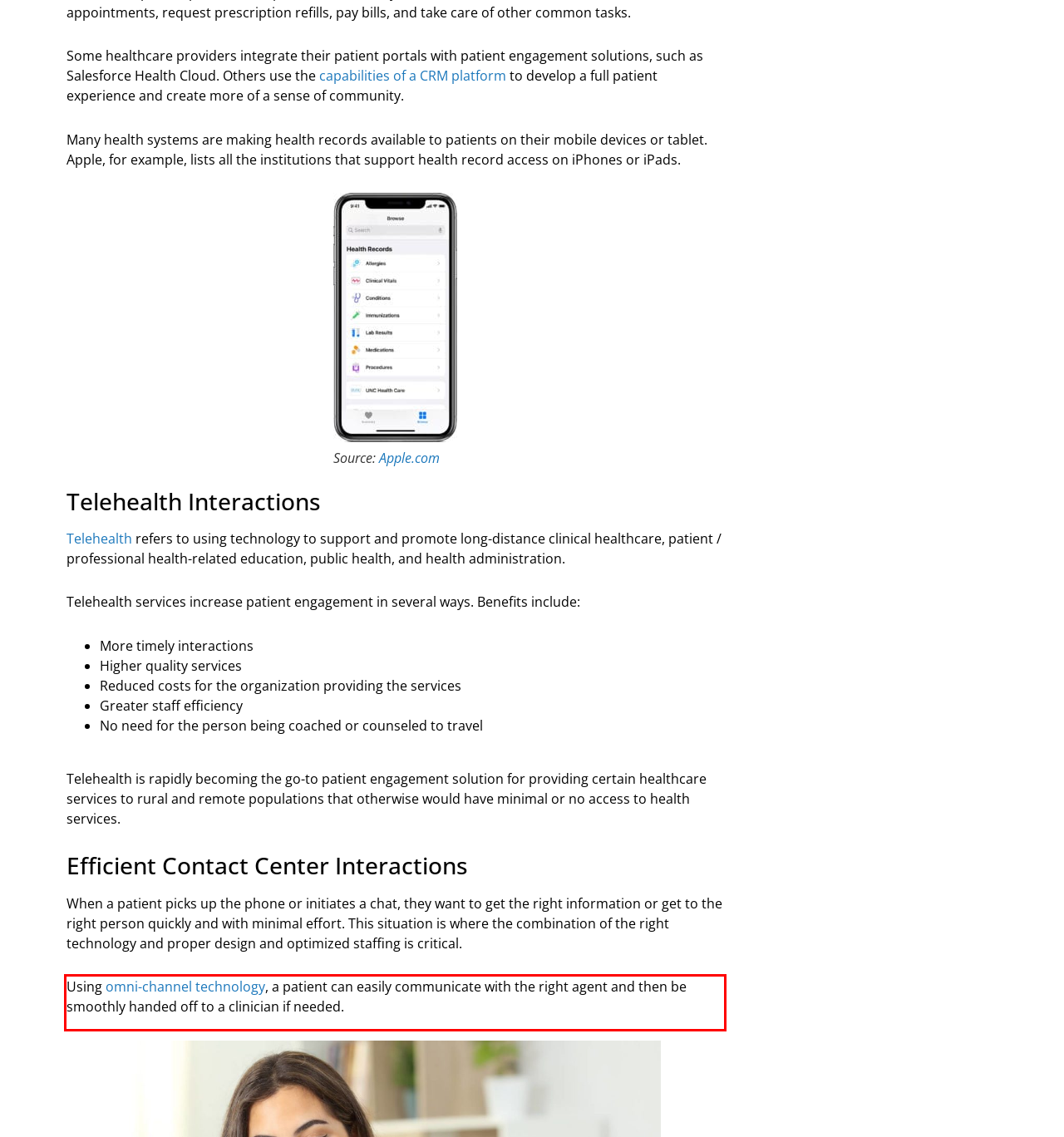Please identify and extract the text content from the UI element encased in a red bounding box on the provided webpage screenshot.

Using omni-channel technology, a patient can easily communicate with the right agent and then be smoothly handed off to a clinician if needed.